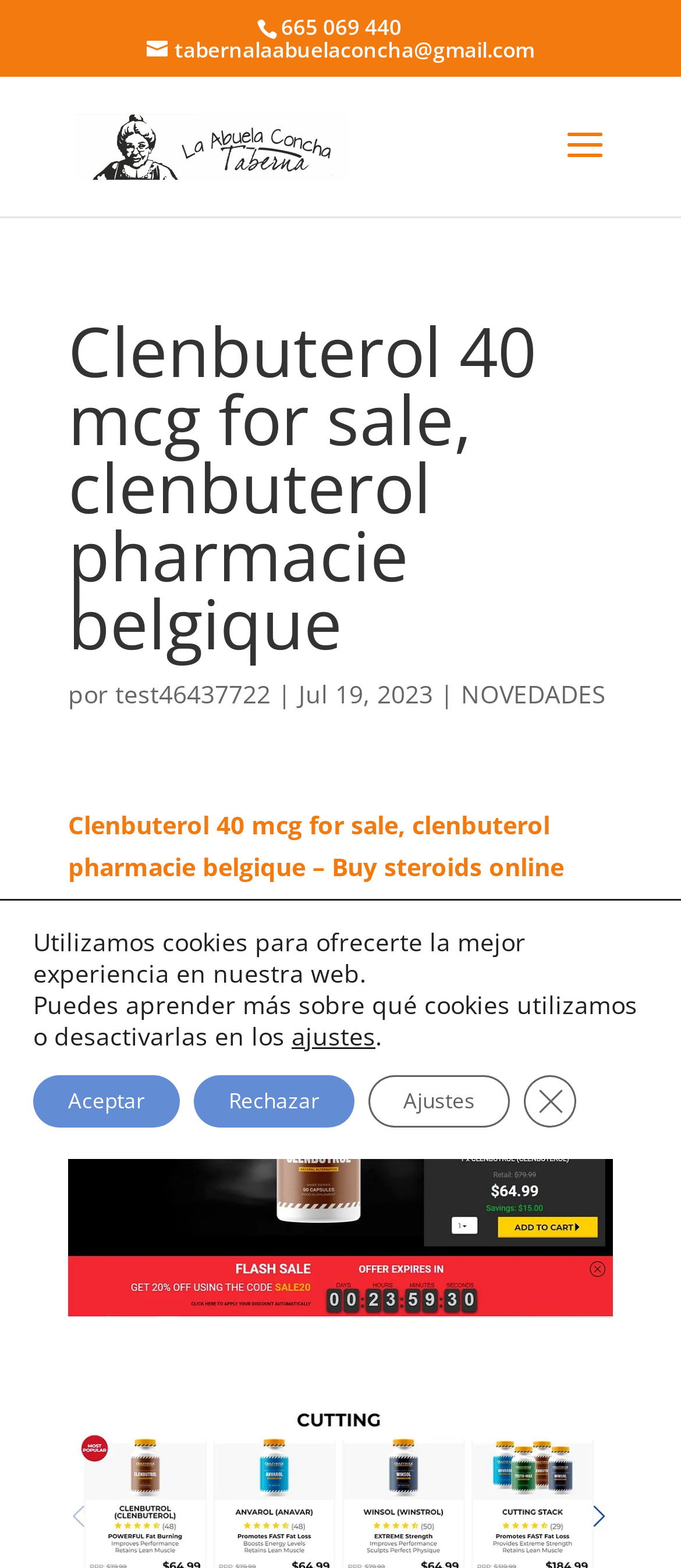What is the date of the latest news?
Kindly offer a detailed explanation using the data available in the image.

I found the date by looking at the static text element with the text 'Jul 19, 2023' which is located near the top of the webpage, below the heading.